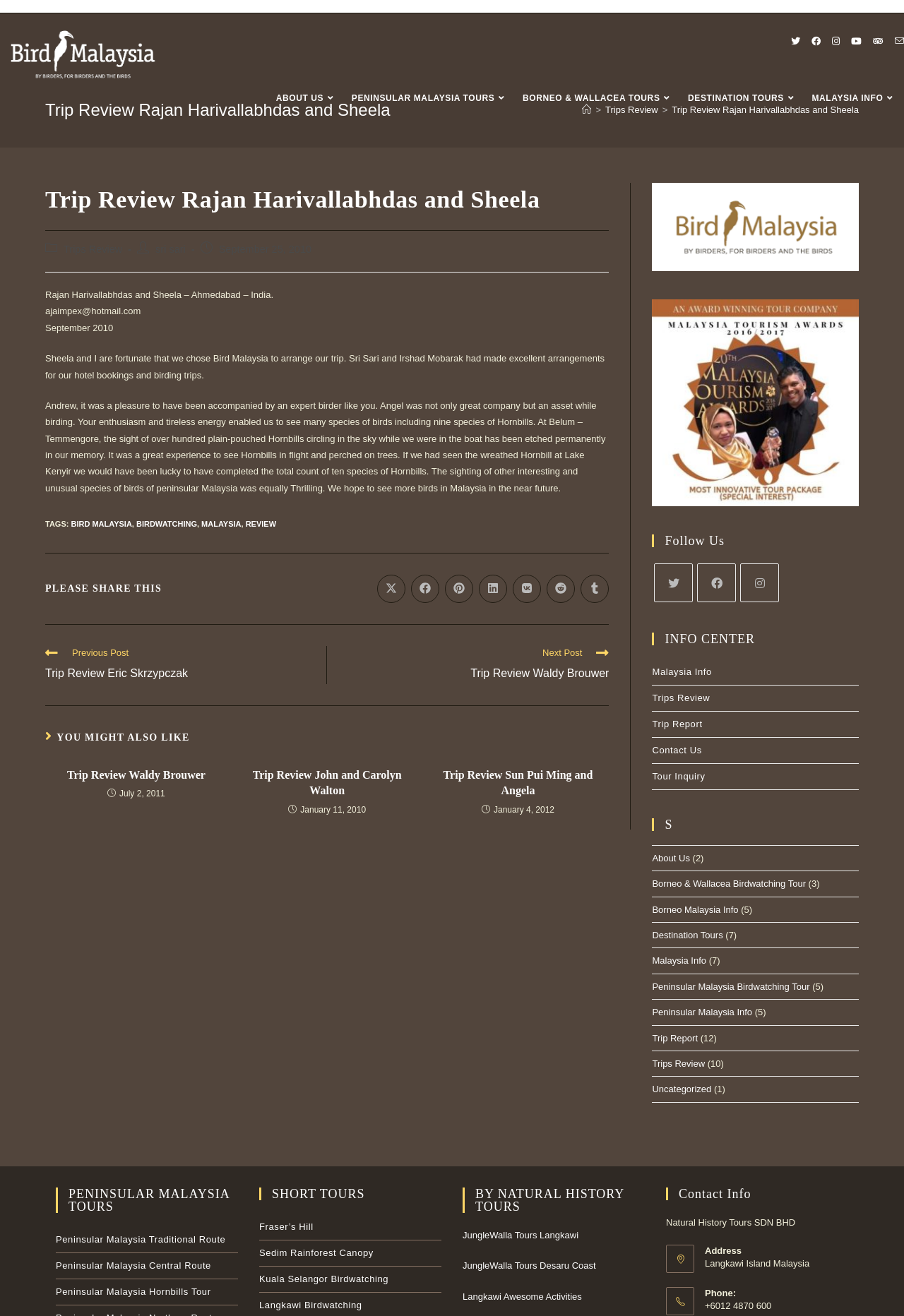How many species of Hornbills did the reviewers see?
Please analyze the image and answer the question with as much detail as possible.

The answer can be found in the article section where it says 'Your enthusiasm and tireless energy enabled us to see many species of birds including nine species of Hornbills.'